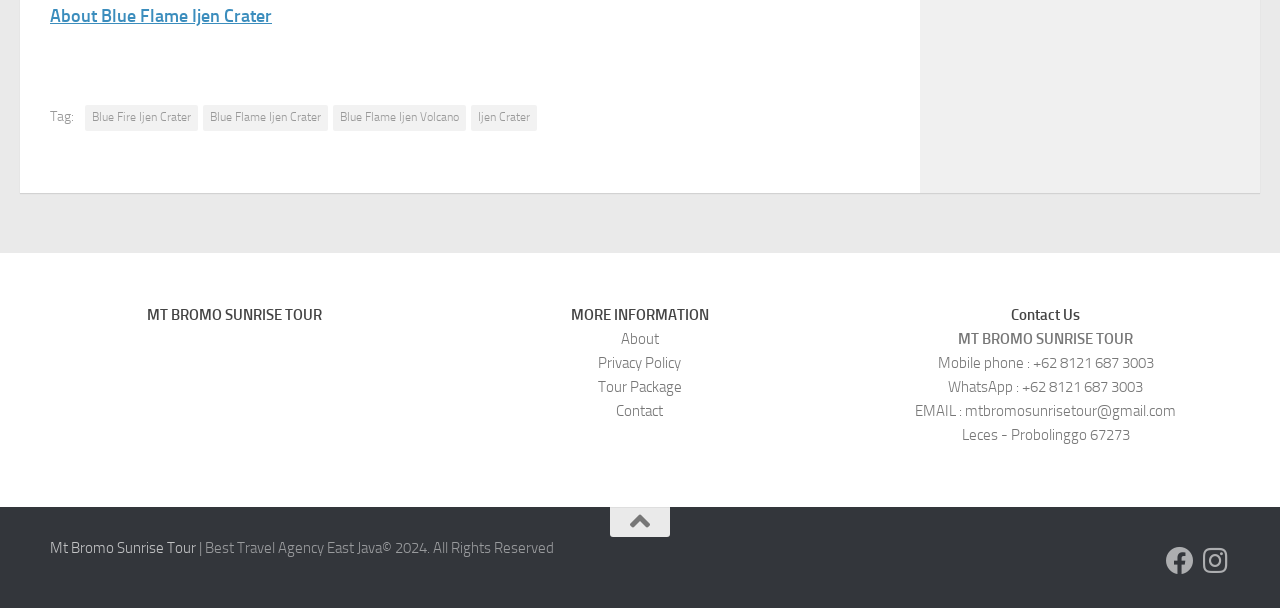Extract the bounding box coordinates for the UI element described by the text: "About Blue Flame Ijen Crater". The coordinates should be in the form of [left, top, right, bottom] with values between 0 and 1.

[0.039, 0.008, 0.212, 0.044]